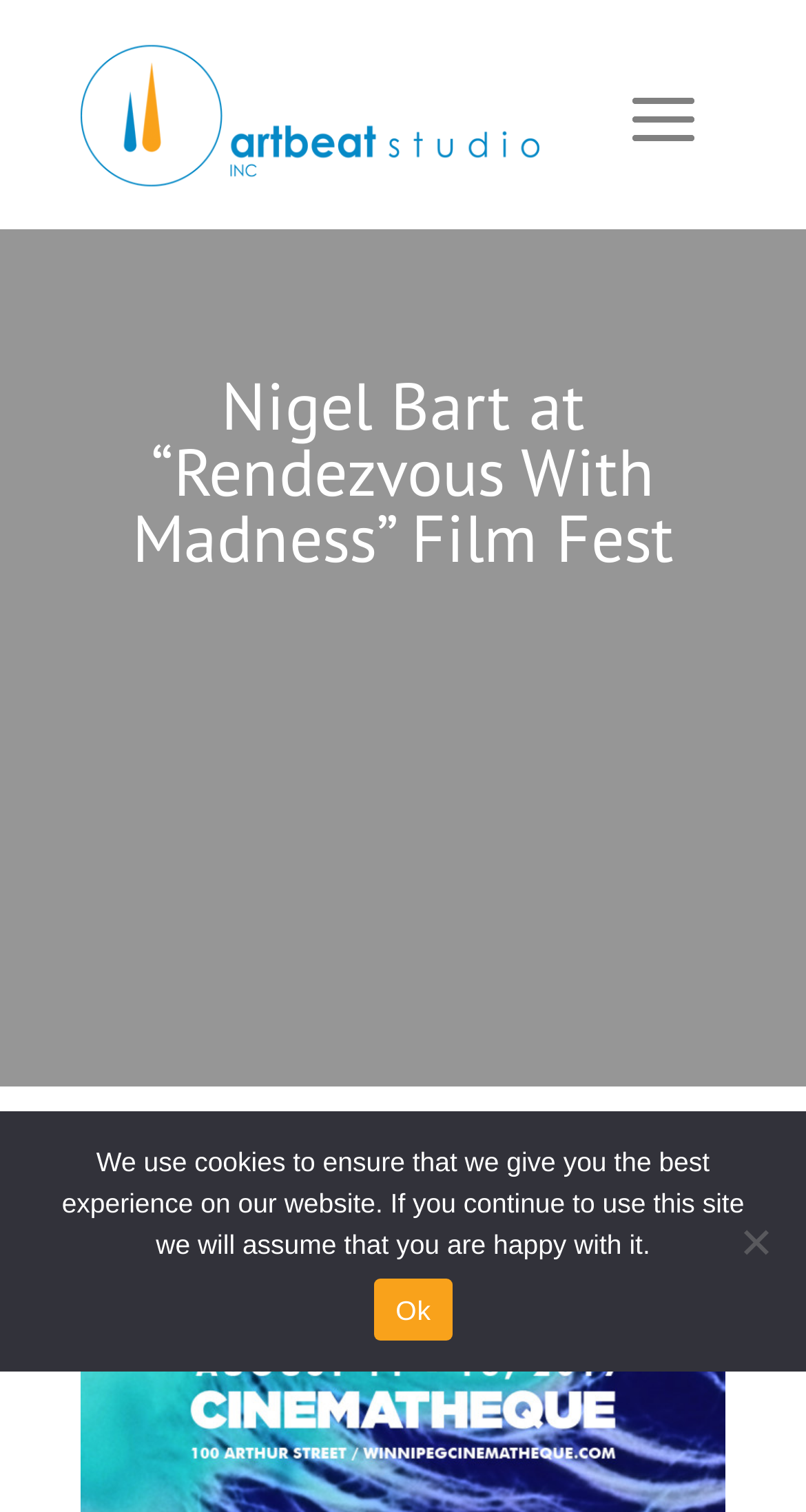Answer this question in one word or a short phrase: What is the name of the studio?

Artbeat Studio